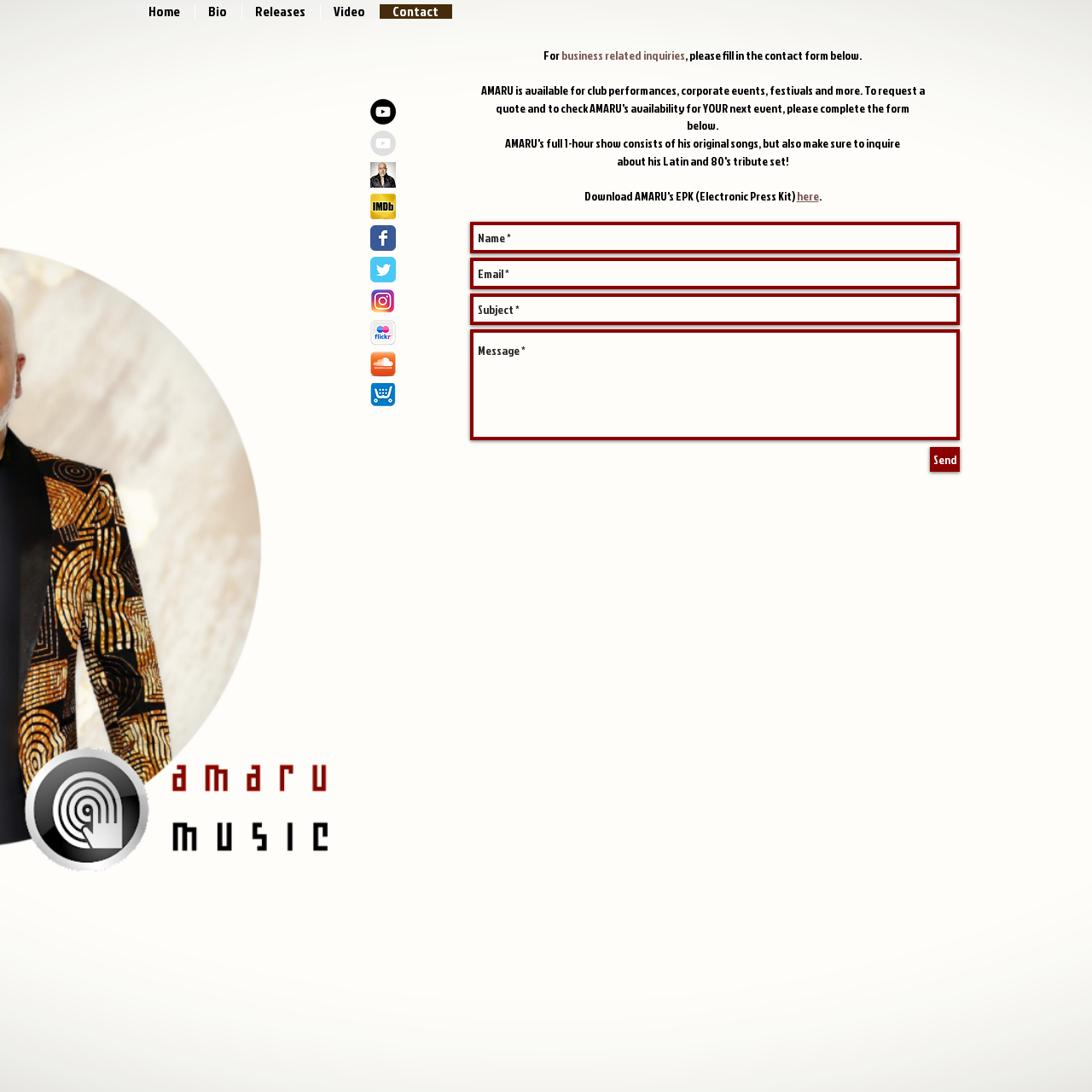Please give a succinct answer to the question in one word or phrase:
What is AMARU available for?

Club performances, etc.